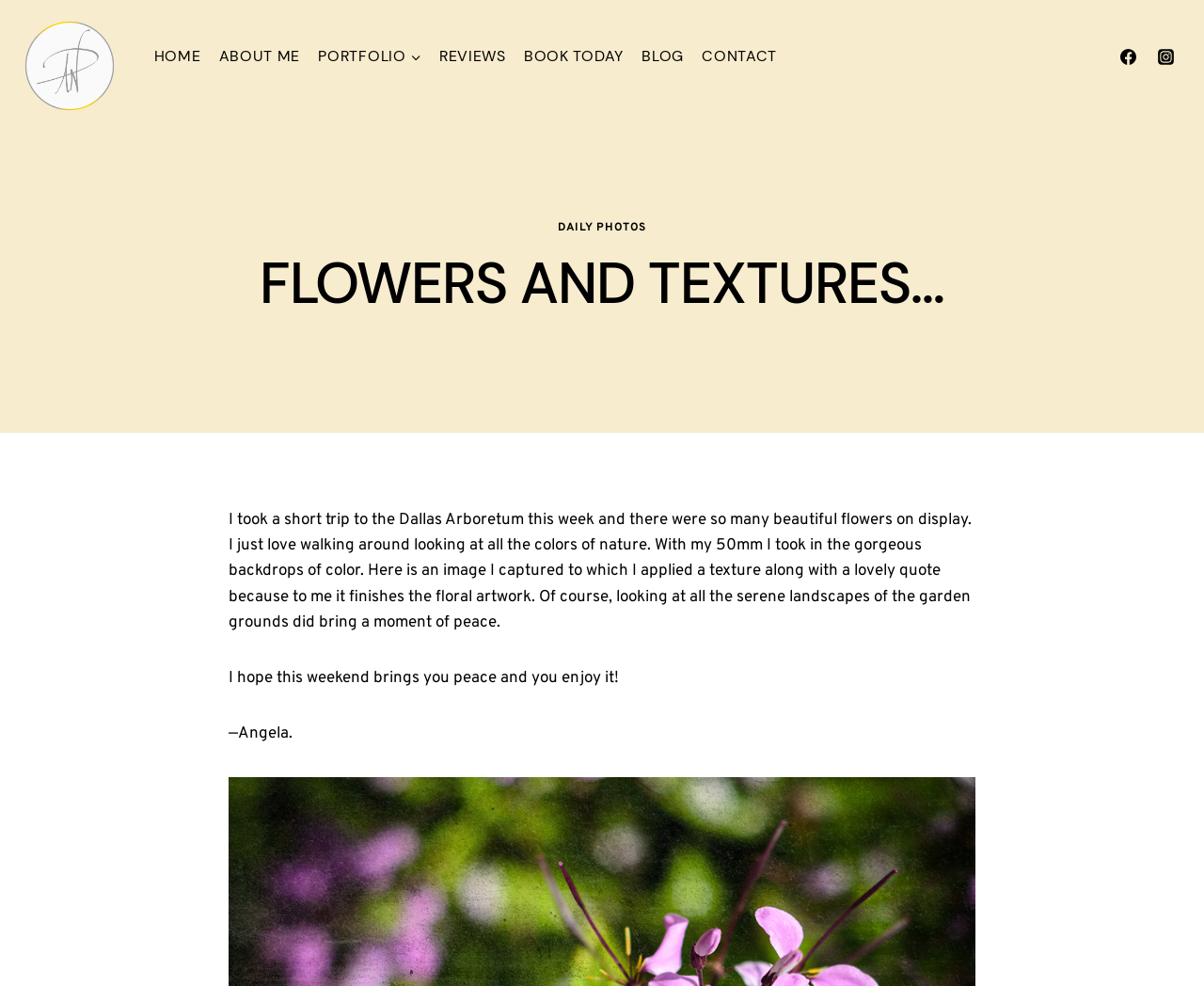Determine the bounding box coordinates of the region to click in order to accomplish the following instruction: "Go to the 'CONTACT' page". Provide the coordinates as four float numbers between 0 and 1, specifically [left, top, right, bottom].

[0.575, 0.036, 0.653, 0.079]